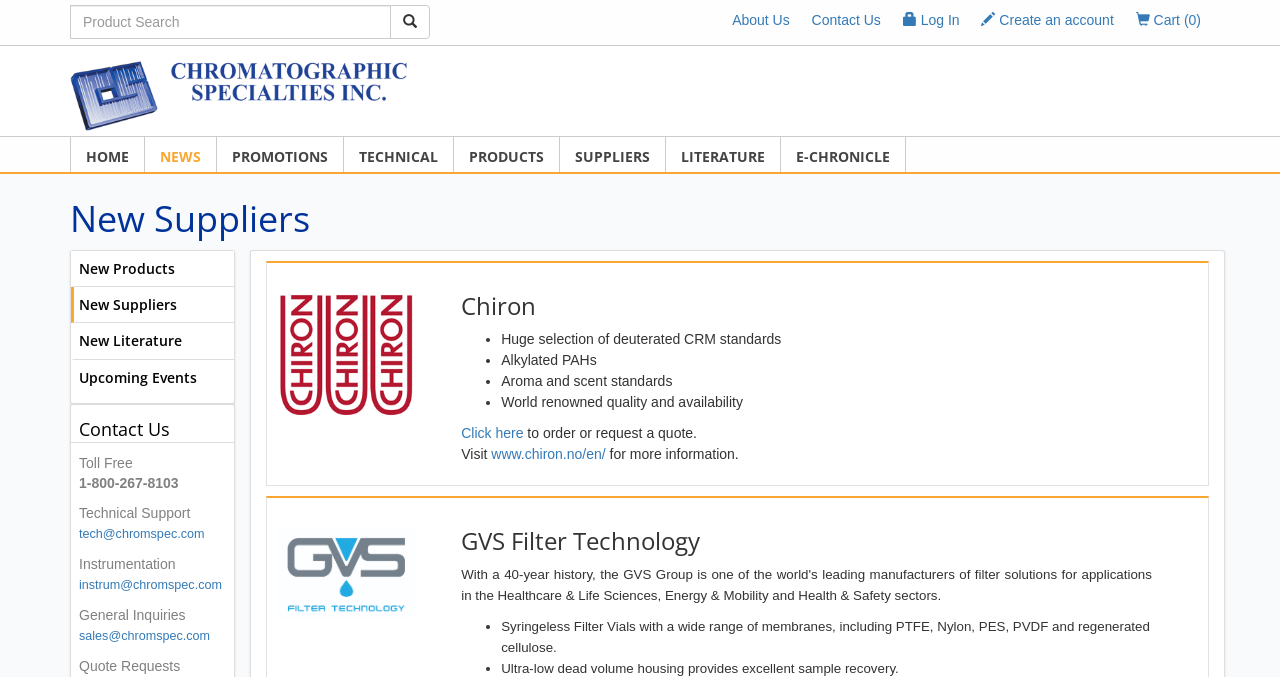Please determine the bounding box coordinates of the area that needs to be clicked to complete this task: 'Learn more about Chiron'. The coordinates must be four float numbers between 0 and 1, formatted as [left, top, right, bottom].

[0.36, 0.628, 0.409, 0.651]